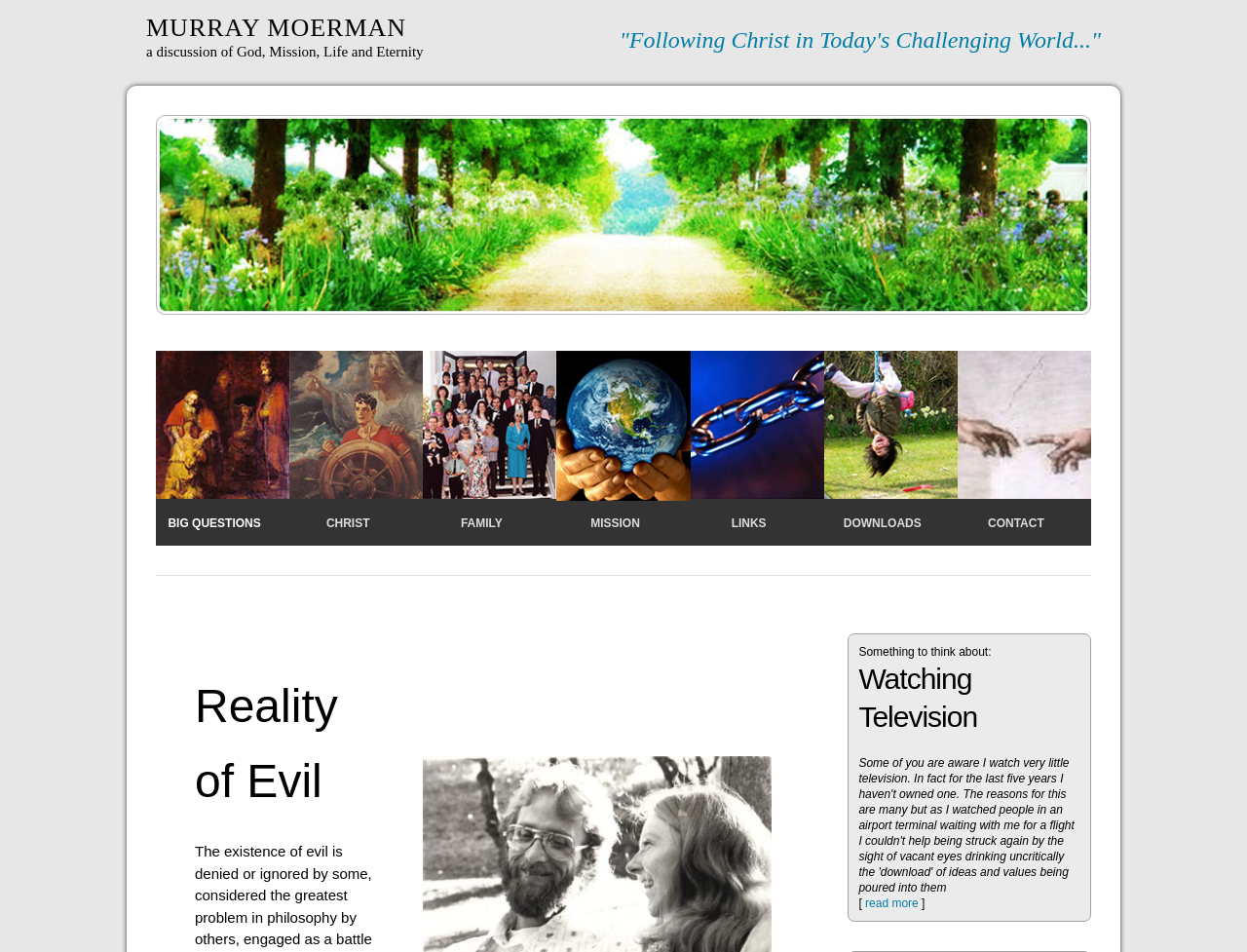Answer the question using only one word or a concise phrase: Who is the author of this website?

MURRAY MOERMAN